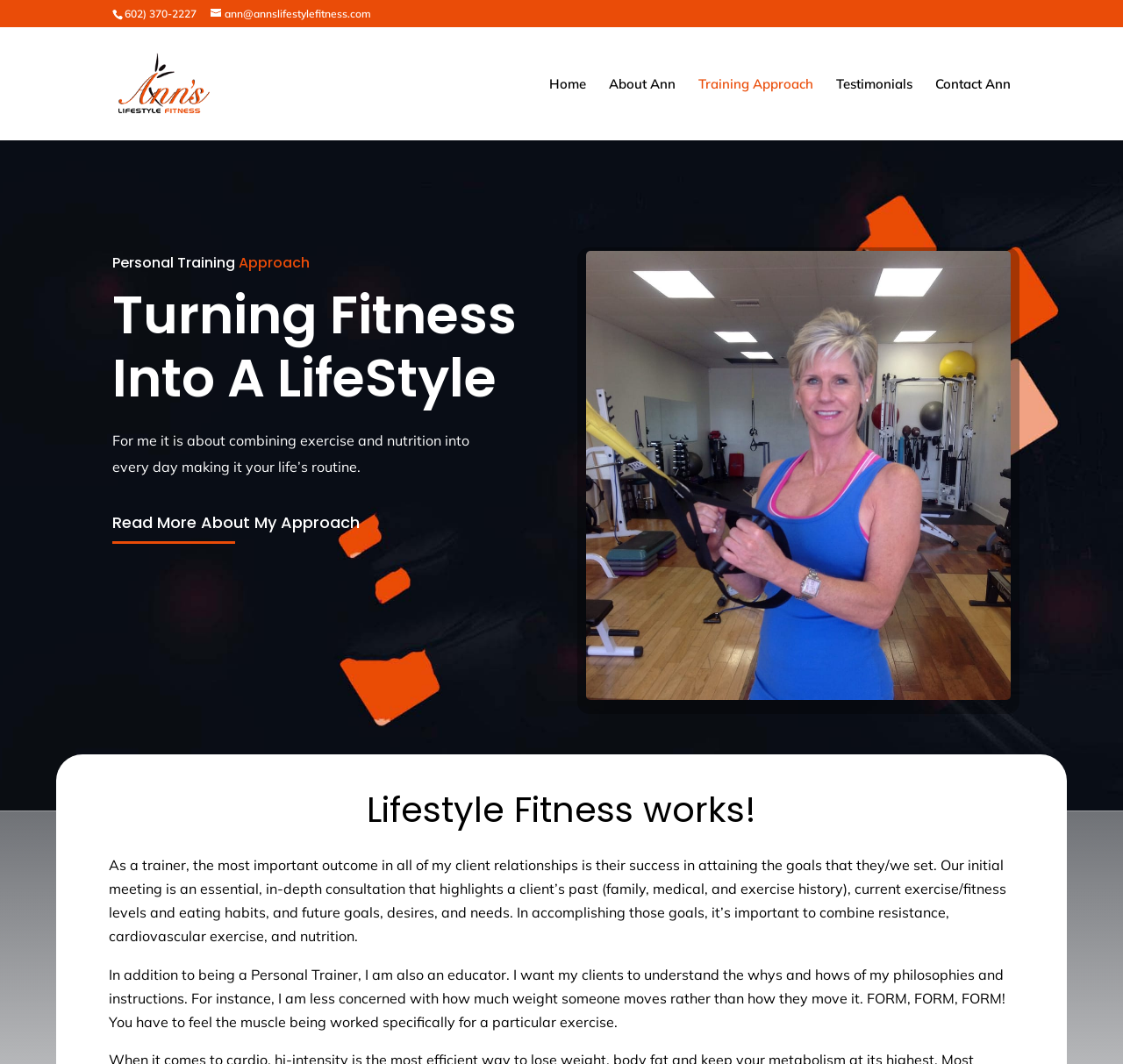What is Ann's emphasis in her exercise instructions?
Can you offer a detailed and complete answer to this question?

I found Ann's emphasis in her exercise instructions by reading the static text element that says 'I am less concerned with how much weight someone moves rather than how they move it. FORM, FORM, FORM! You have to feel the muscle being worked specifically for a particular exercise.' This suggests that Ann emphasizes proper form in her exercise instructions.